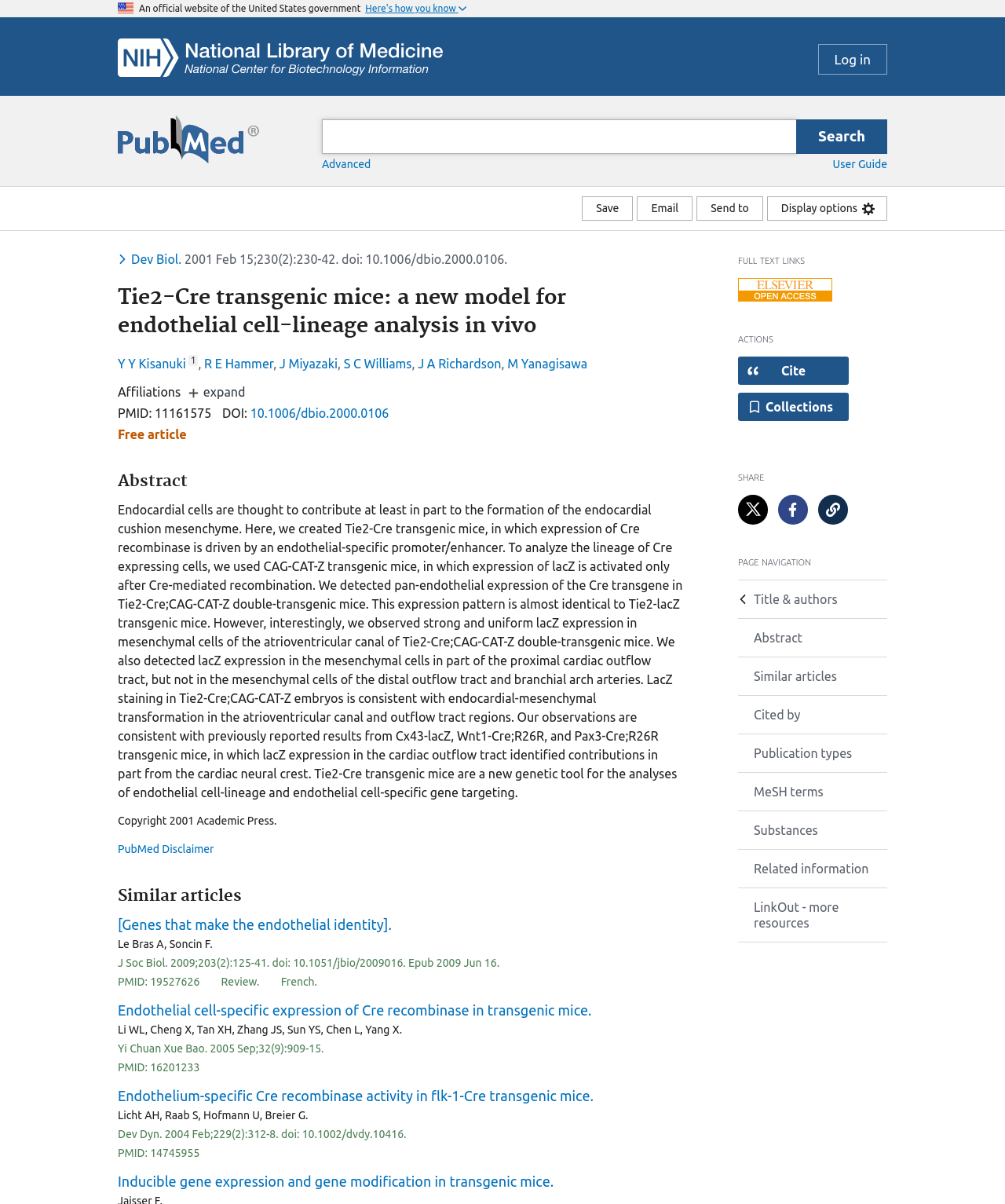Identify the bounding box coordinates for the UI element described as: "J Miyazaki". The coordinates should be provided as four floats between 0 and 1: [left, top, right, bottom].

[0.278, 0.296, 0.336, 0.308]